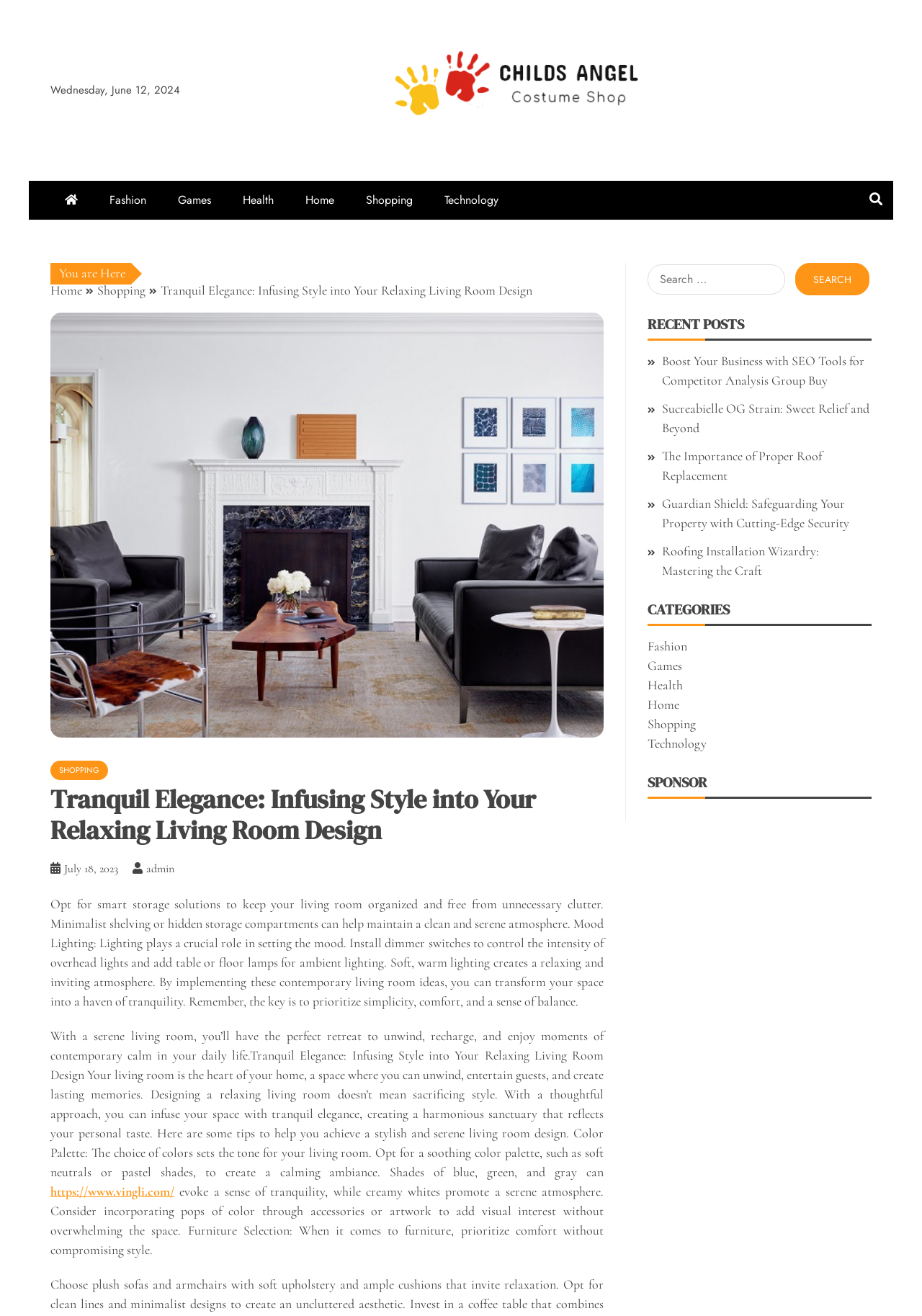Create a full and detailed caption for the entire webpage.

This webpage is about interior design, specifically focusing on creating a tranquil and elegant living room. At the top, there is a date "Wednesday, June 12, 2024" and a link to "Childs Angel" with an accompanying image. Below this, there is a navigation menu with links to various categories such as "Fashion", "Games", "Health", "Home", "Shopping", and "Technology".

The main content of the webpage is divided into two sections. On the left, there is a breadcrumb navigation menu showing the current page's location, with links to "Home" and "Shopping". Below this, there is a heading "Tranquil Elegance: Infusing Style into Your Relaxing Living Room Design" followed by a large image. The image is accompanied by a block of text that provides tips on designing a relaxing living room, including the importance of smart storage solutions, mood lighting, and a soothing color palette.

On the right side of the webpage, there is a complementary section with a search bar at the top. Below the search bar, there is a heading "RECENT POSTS" followed by a list of links to recent articles, including "Boost Your Business with SEO Tools for Competitor Analysis Group Buy" and "The Importance of Proper Roof Replacement". Further down, there is a heading "CATEGORIES" with links to various categories, and finally, a heading "SPONSOR" with no accompanying content.